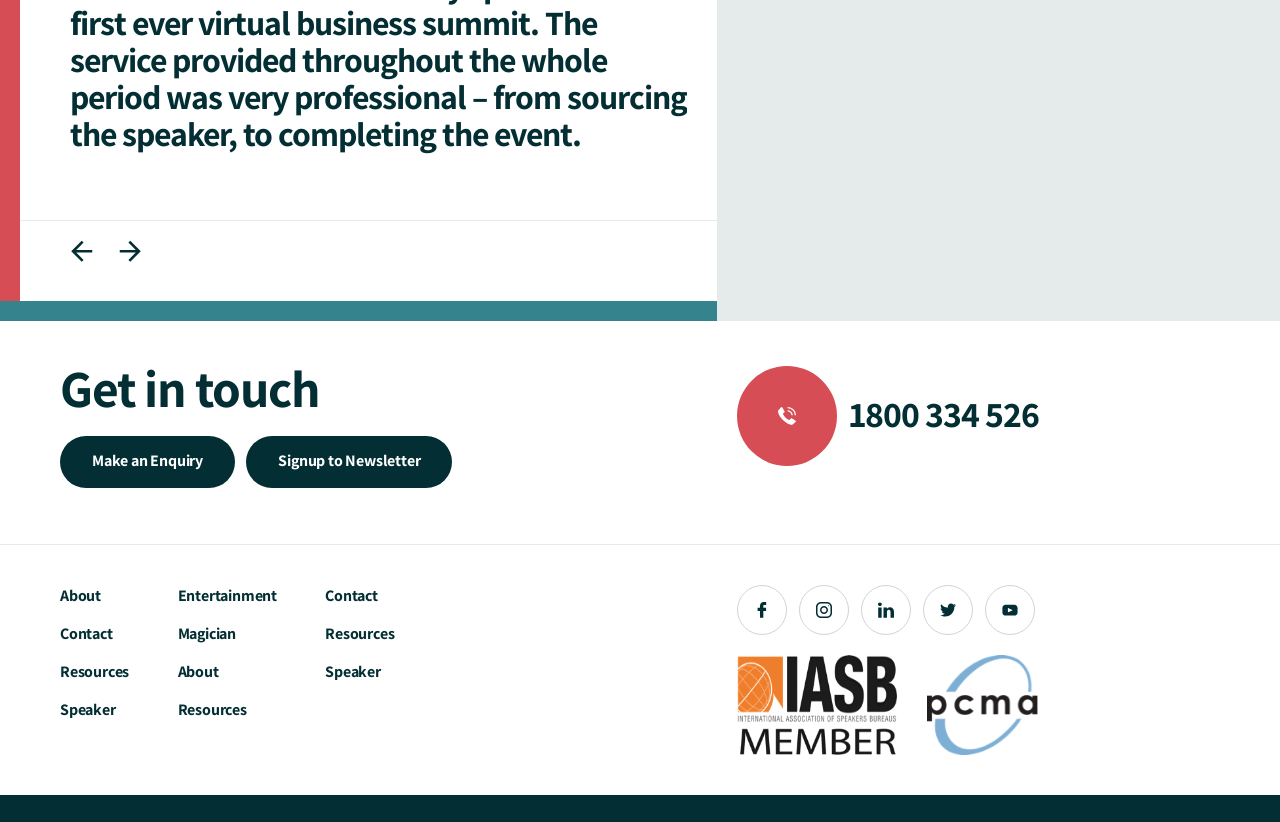Please identify the bounding box coordinates of the clickable area that will fulfill the following instruction: "Call the phone number". The coordinates should be in the format of four float numbers between 0 and 1, i.e., [left, top, right, bottom].

[0.576, 0.439, 0.84, 0.567]